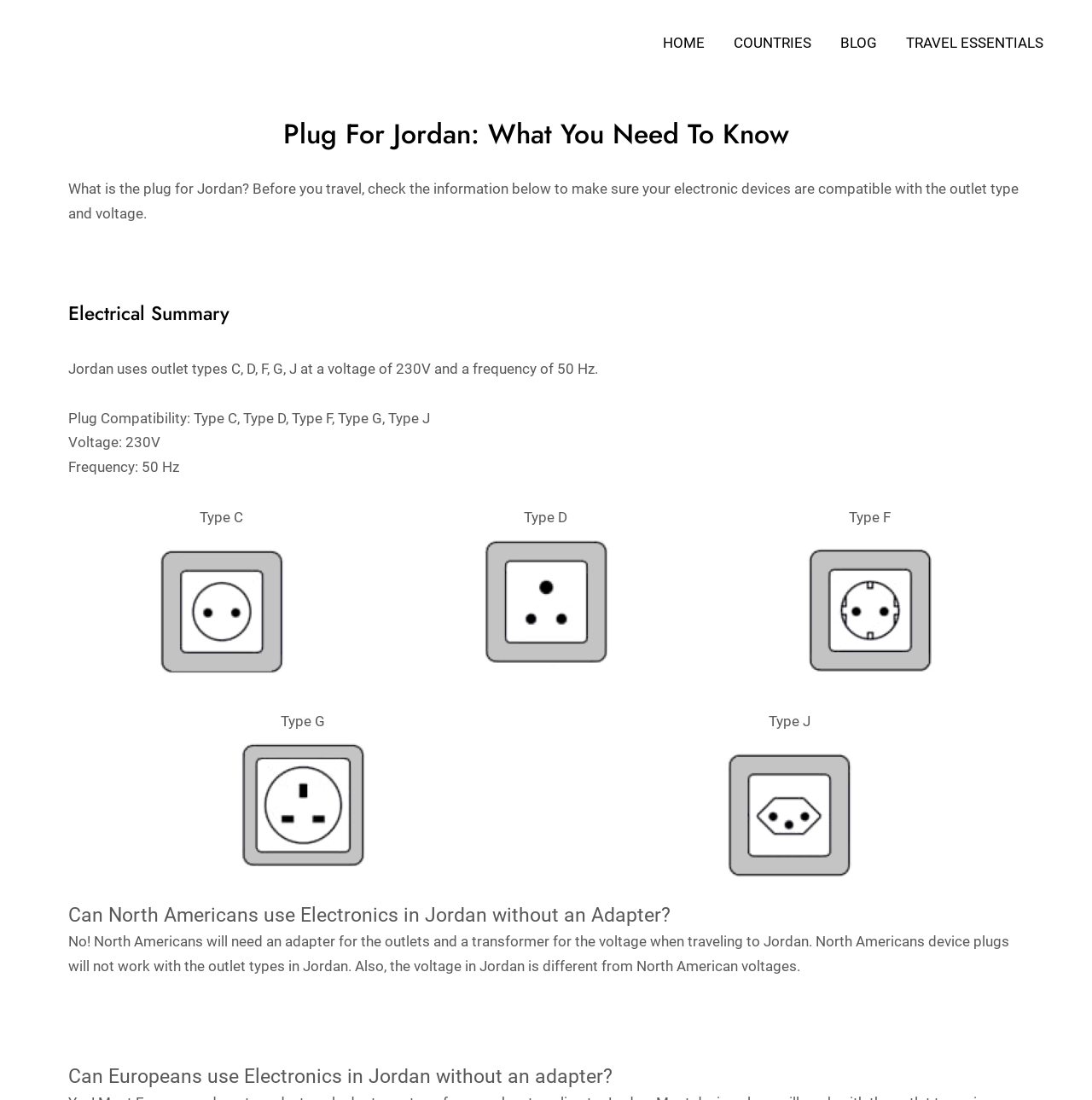Create an elaborate caption for the webpage.

The webpage is about understanding electrical outlets in Jordan, specifically for travelers. At the top, there is a navigation bar with links to "HOME", "COUNTRIES", "BLOG", and "TRAVEL ESSENTIALS". Below the navigation bar, there is a heading that reads "Plug For Jordan: What You Need To Know". 

The main content of the page is divided into sections. The first section provides an introduction to the importance of checking outlet types and voltage before traveling to Jordan. 

The next section is titled "Electrical Summary" and provides information about Jordan's outlet types, voltage, and frequency. This section is followed by a list of plug types used in Jordan, including Type C, Type D, Type F, Type G, and Type J, each accompanied by an image of the respective outlet type.

Further down the page, there is a section that answers the question of whether North Americans can use their electronics in Jordan without an adapter. The answer is "No!", and the section explains that a transformer is needed for the voltage difference. 

Finally, there is a section that asks the same question for Europeans, but the answer is not provided on this screenshot.